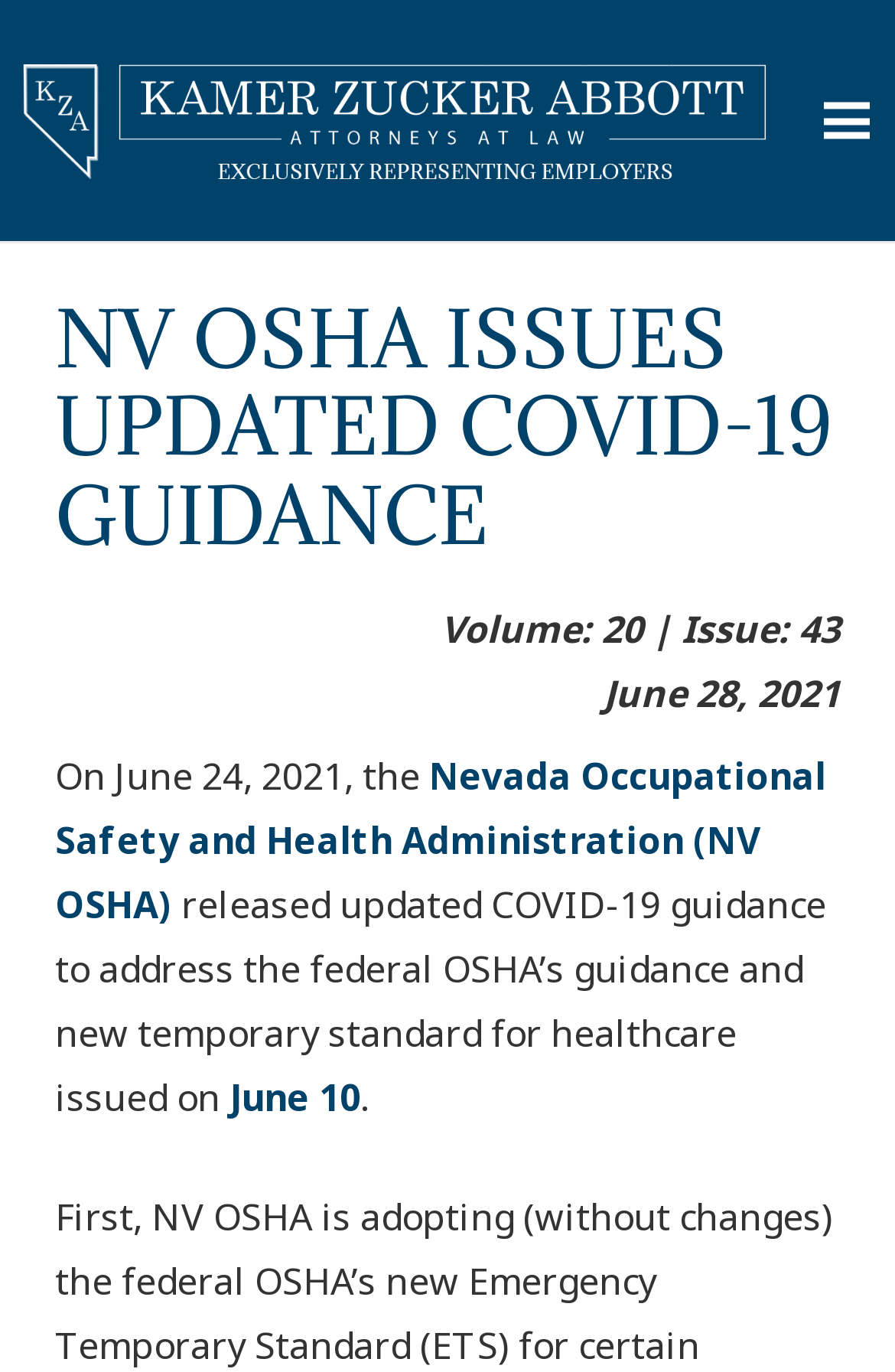What is the date of the updated COVID-19 guidance?
Analyze the screenshot and provide a detailed answer to the question.

The answer can be found in the article section of the webpage, where it is mentioned that 'On June 24, 2021, the Nevada Occupational Safety and Health Administration (NV OSHA) released updated COVID-19 guidance...'